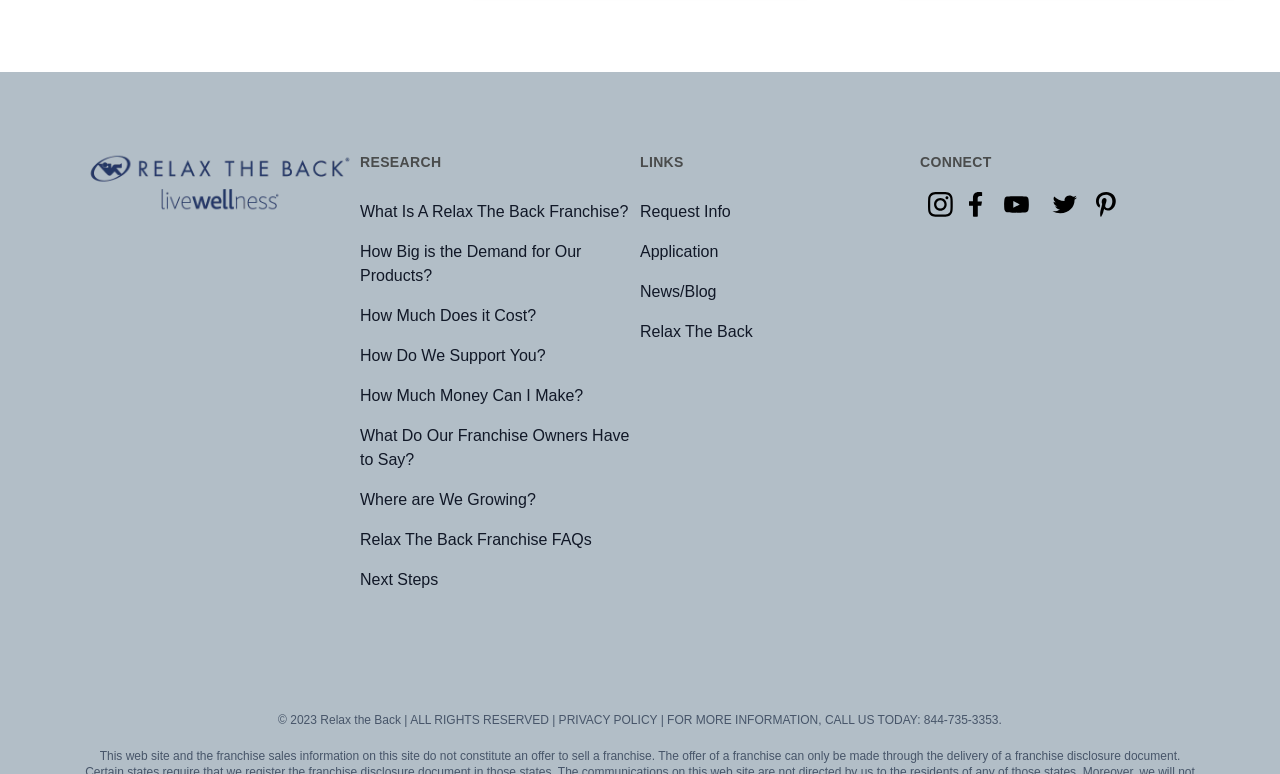Find the bounding box coordinates for the element that must be clicked to complete the instruction: "Click on 'Facebook'". The coordinates should be four float numbers between 0 and 1, indicated as [left, top, right, bottom].

[0.725, 0.248, 0.744, 0.28]